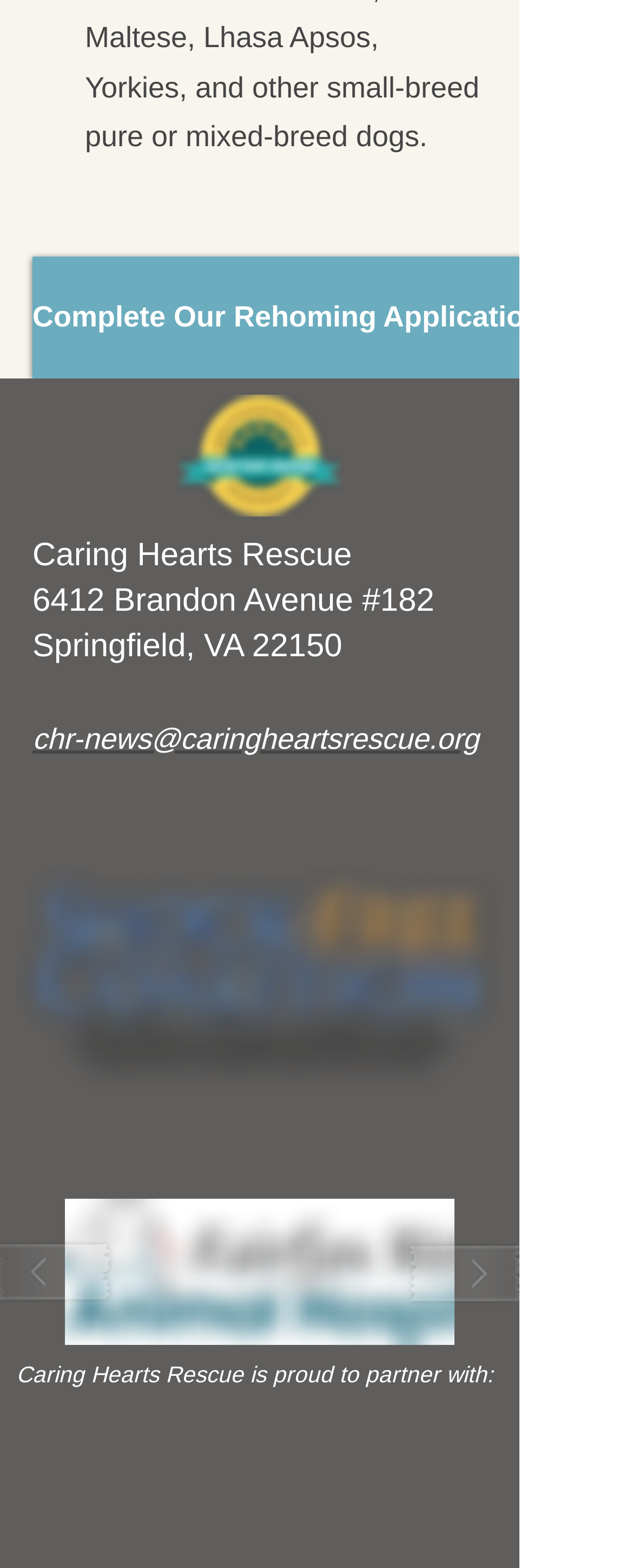Provide your answer in a single word or phrase: 
What is the email address provided?

chr-news@caringheartsrescue.org